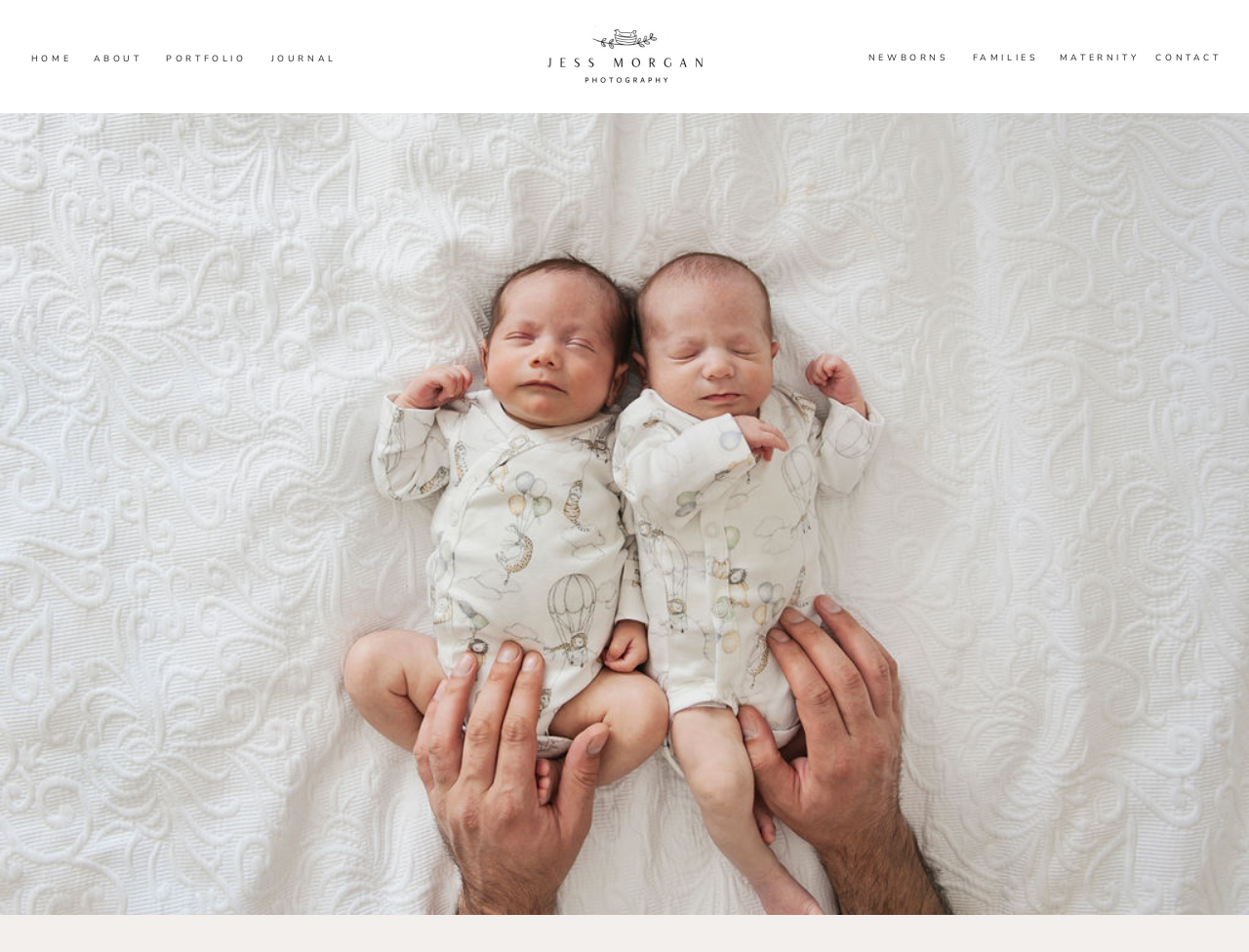Pinpoint the bounding box coordinates of the element to be clicked to execute the instruction: "go to contact page".

[0.925, 0.054, 0.978, 0.067]